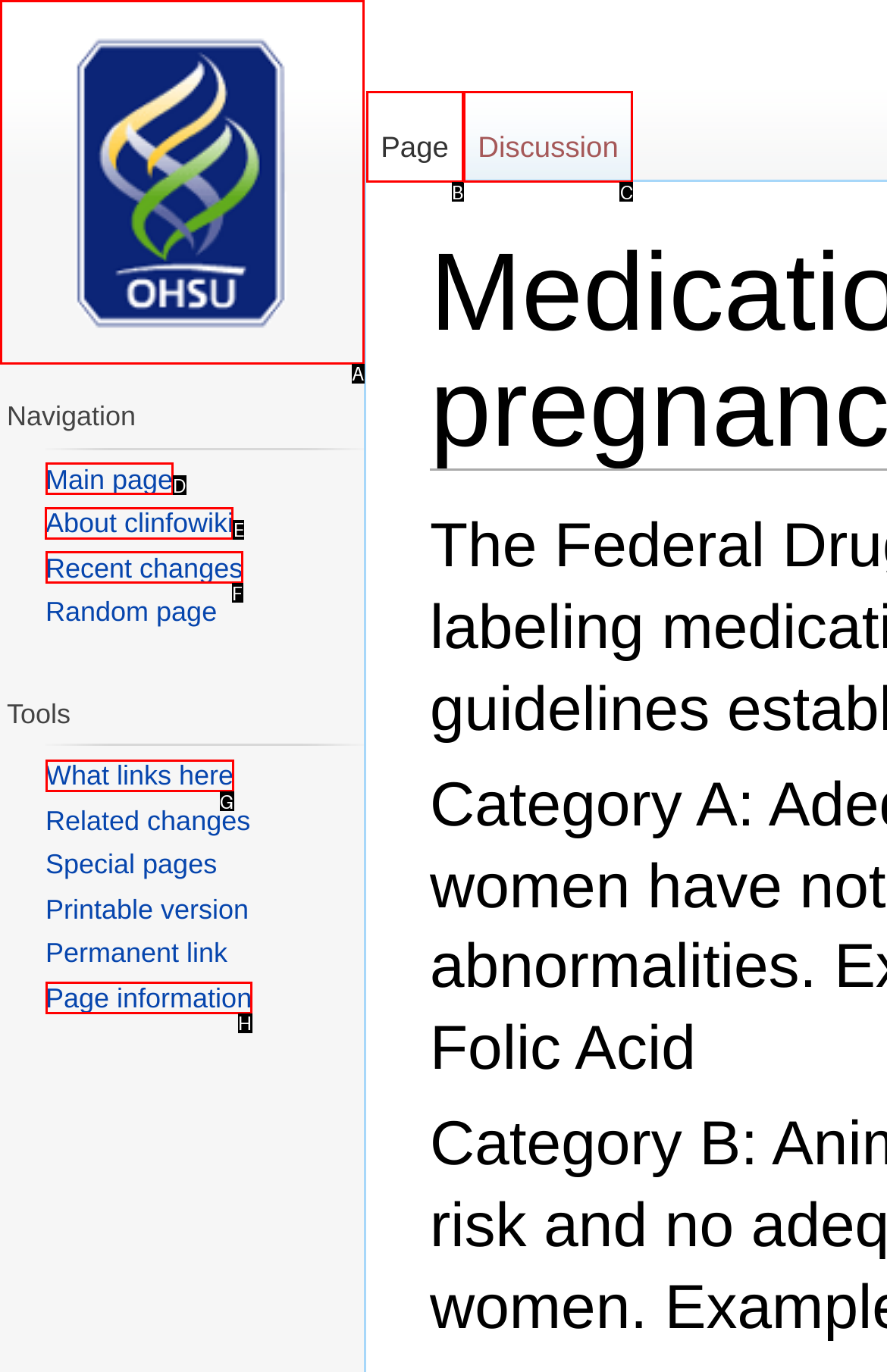Select the appropriate HTML element to click for the following task: go to about clinfowiki
Answer with the letter of the selected option from the given choices directly.

E